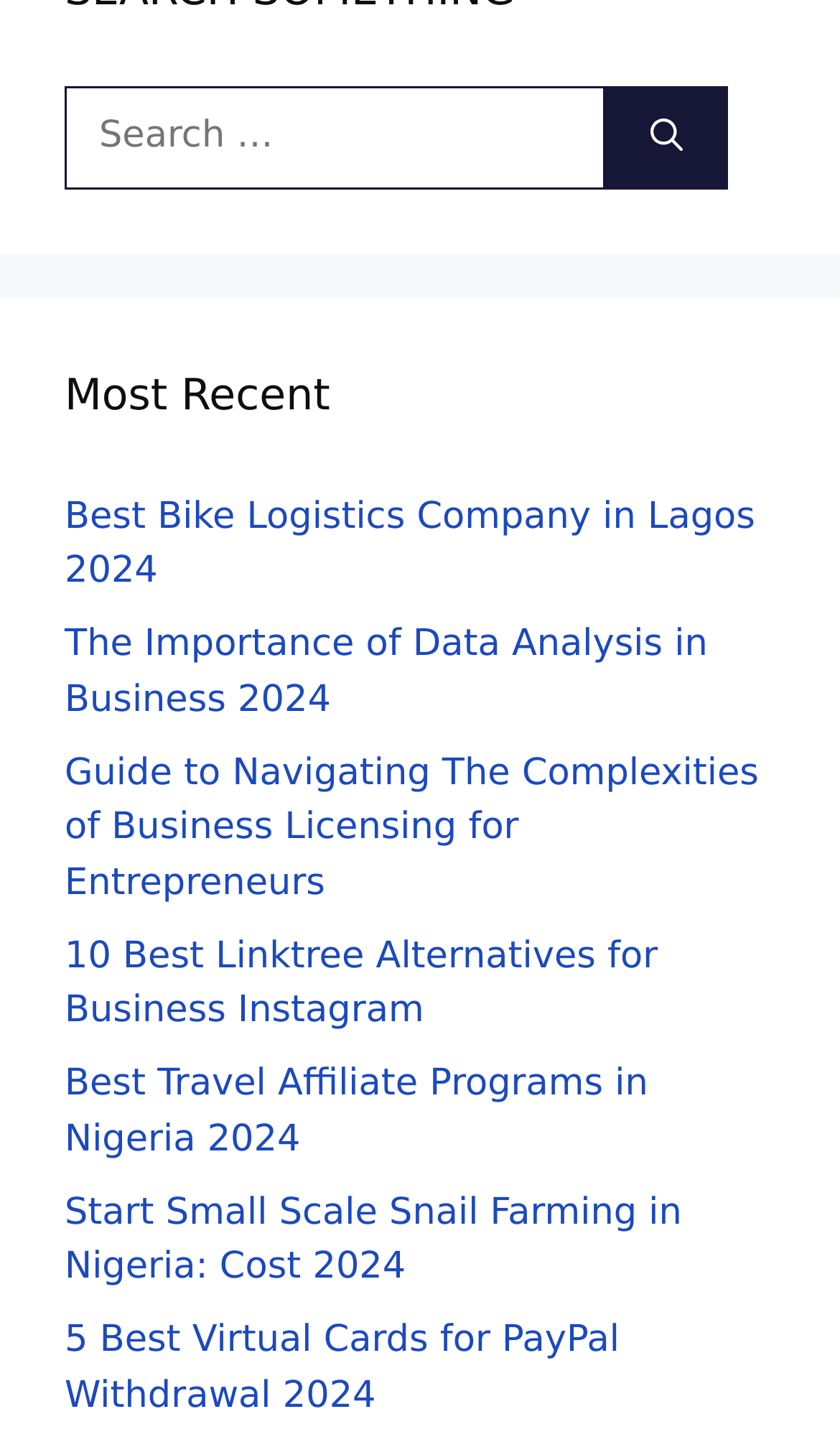Please determine the bounding box coordinates of the element's region to click in order to carry out the following instruction: "Search for something". The coordinates should be four float numbers between 0 and 1, i.e., [left, top, right, bottom].

[0.077, 0.06, 0.721, 0.131]